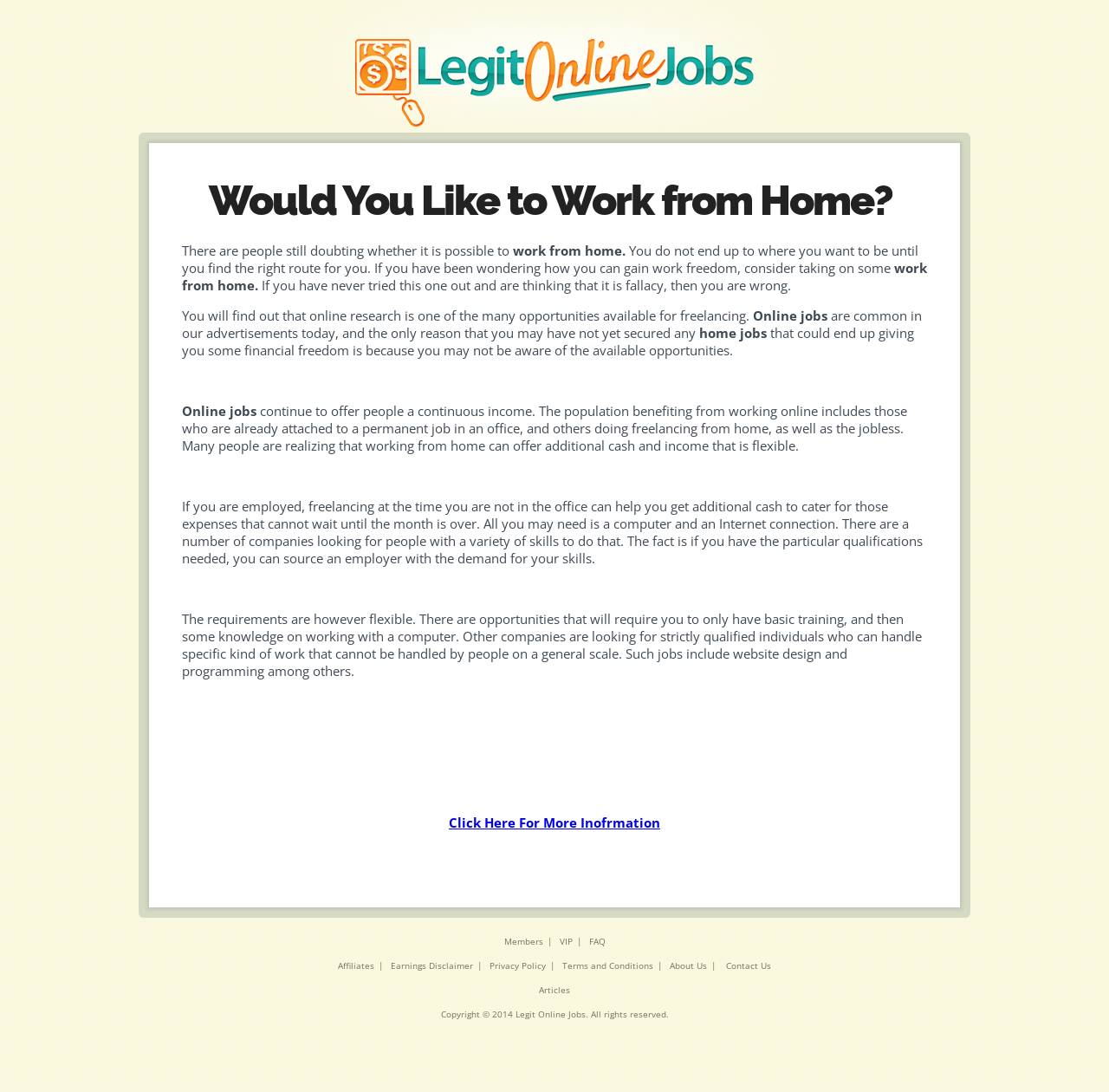Provide the bounding box coordinates of the area you need to click to execute the following instruction: "Click on 'Click Here For More Information'".

[0.405, 0.745, 0.595, 0.761]